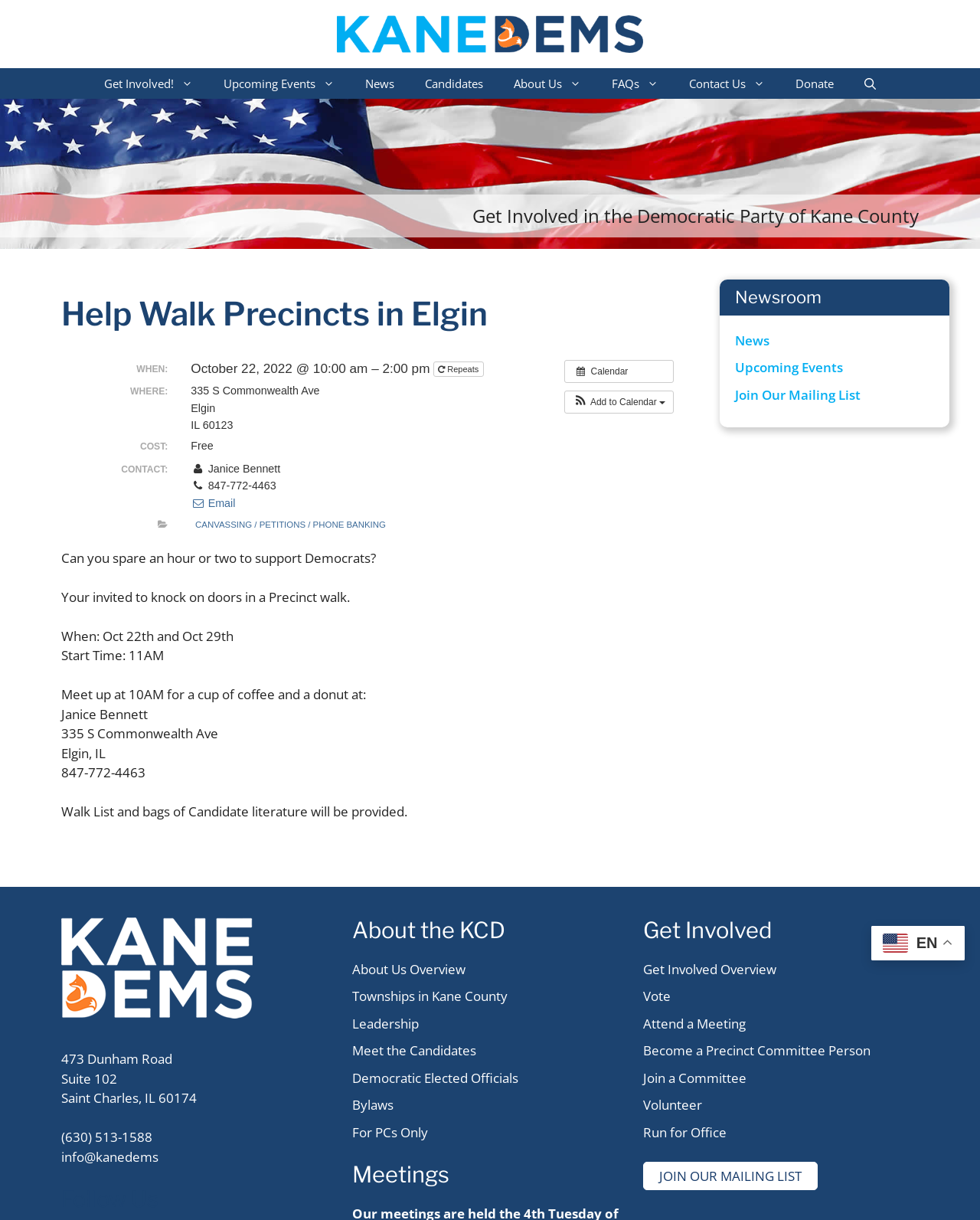Using details from the image, please answer the following question comprehensively:
Who is the contact person for the event?

I found the contact person for the event by looking at the static text element with the text 'Janice Bennett' inside the article element, which is also mentioned as the contact person with a phone number and email.